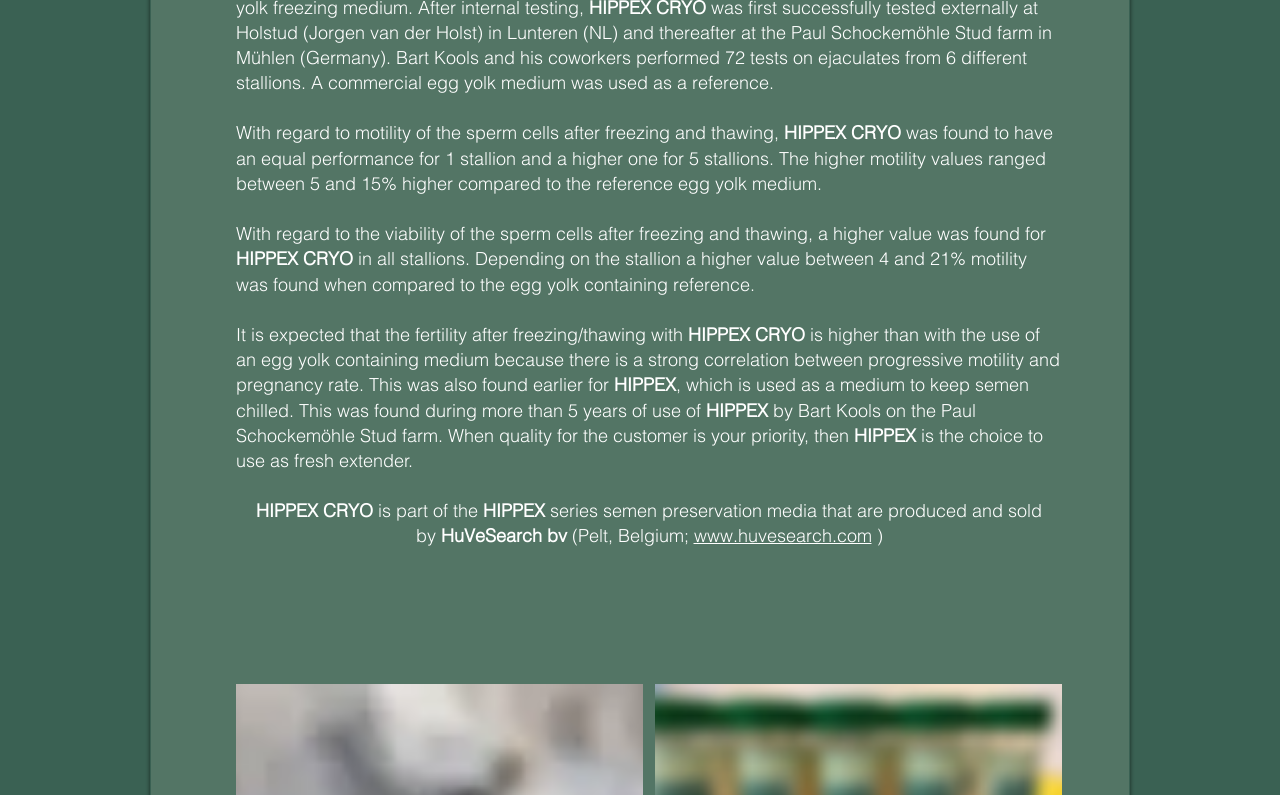Using the information from the screenshot, answer the following question thoroughly:
What is the location of the Paul Schockemöhle Stud farm?

Although the text mentions 'the Paul Schockemöhle Stud farm', it does not specify the location of the farm.